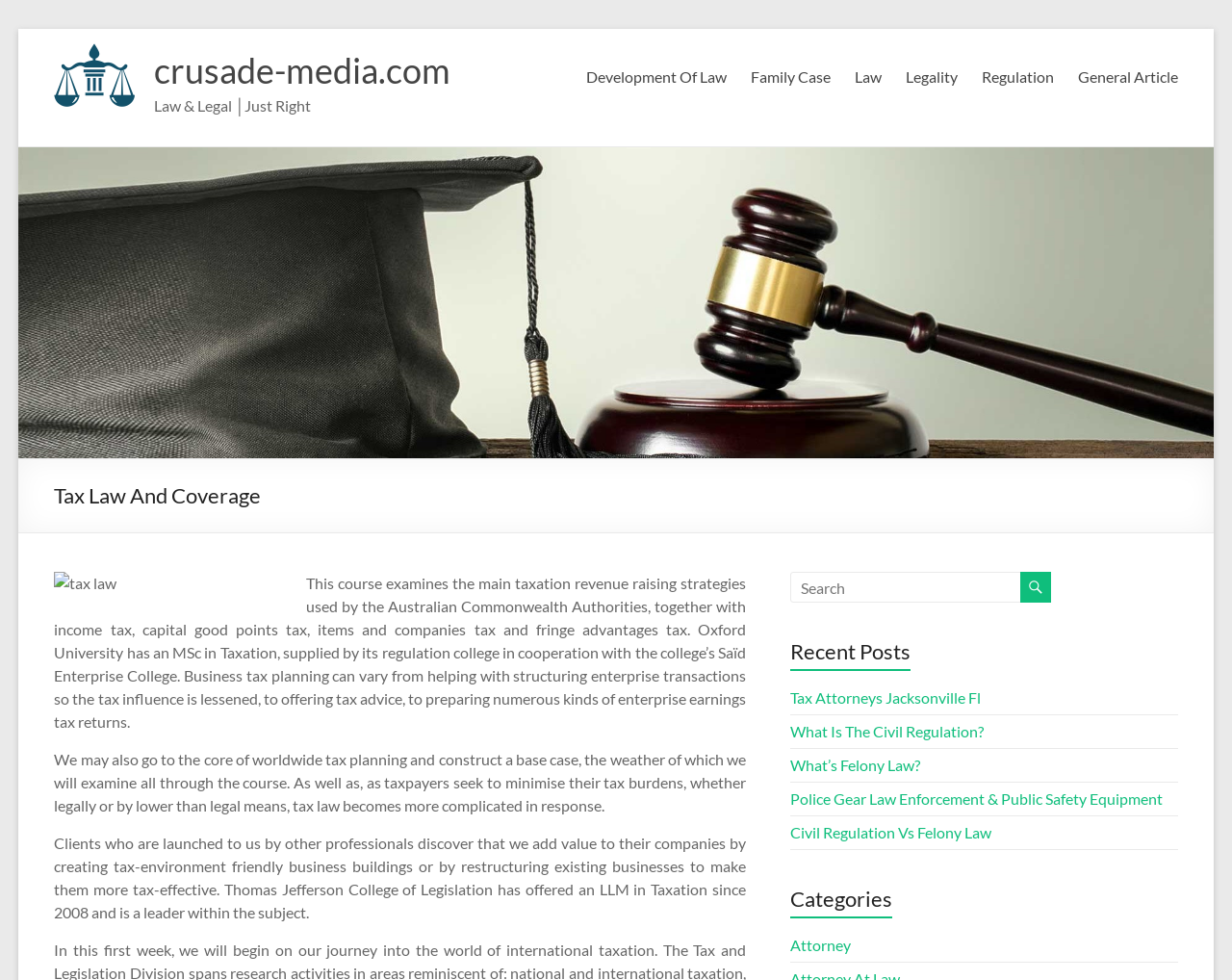Find the bounding box coordinates of the element to click in order to complete this instruction: "click on the 'Development Of Law' link". The bounding box coordinates must be four float numbers between 0 and 1, denoted as [left, top, right, bottom].

[0.475, 0.064, 0.589, 0.093]